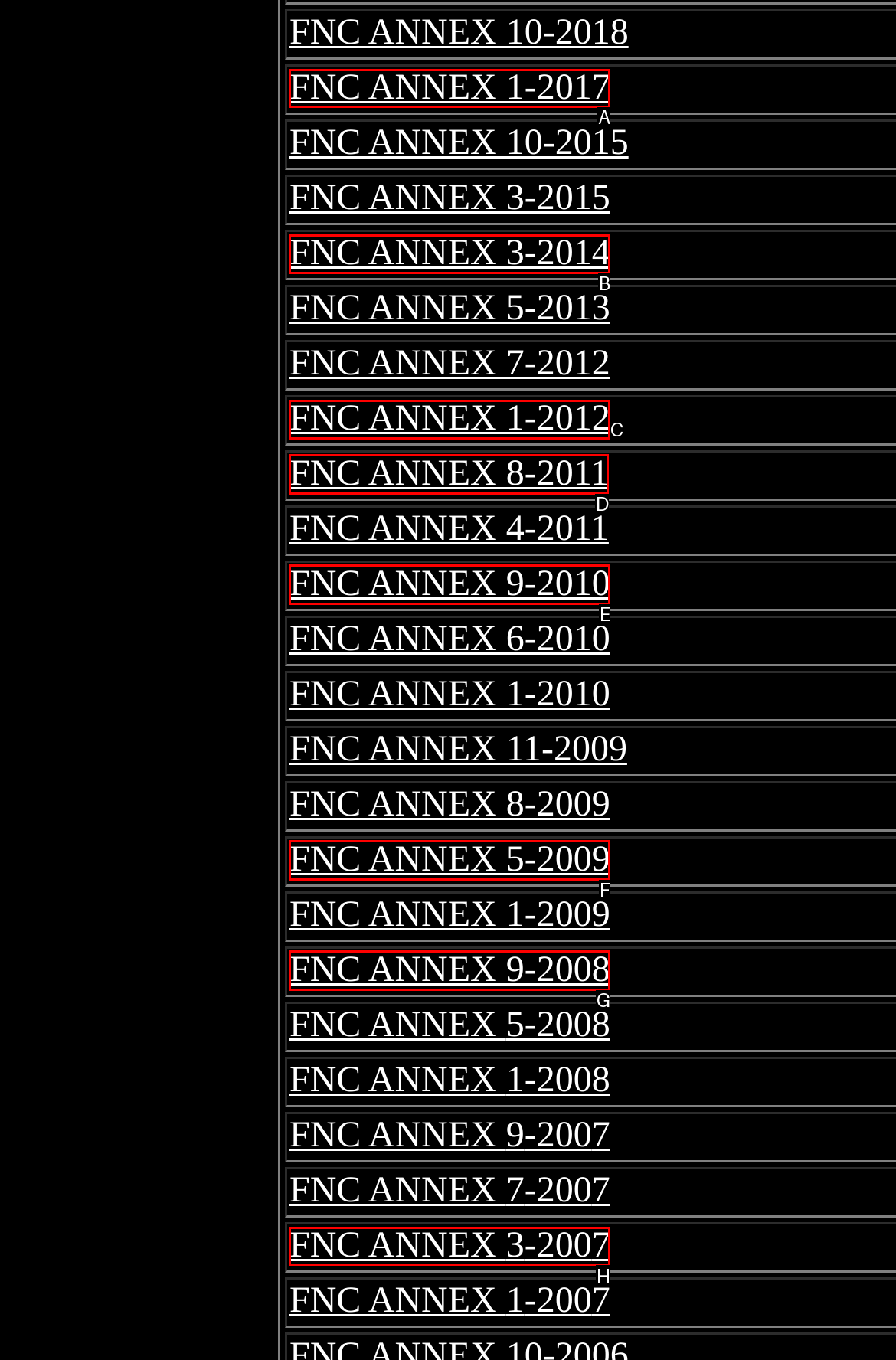Identify the letter of the option to click in order to access FNC ANNEX 1-2017. Answer with the letter directly.

A